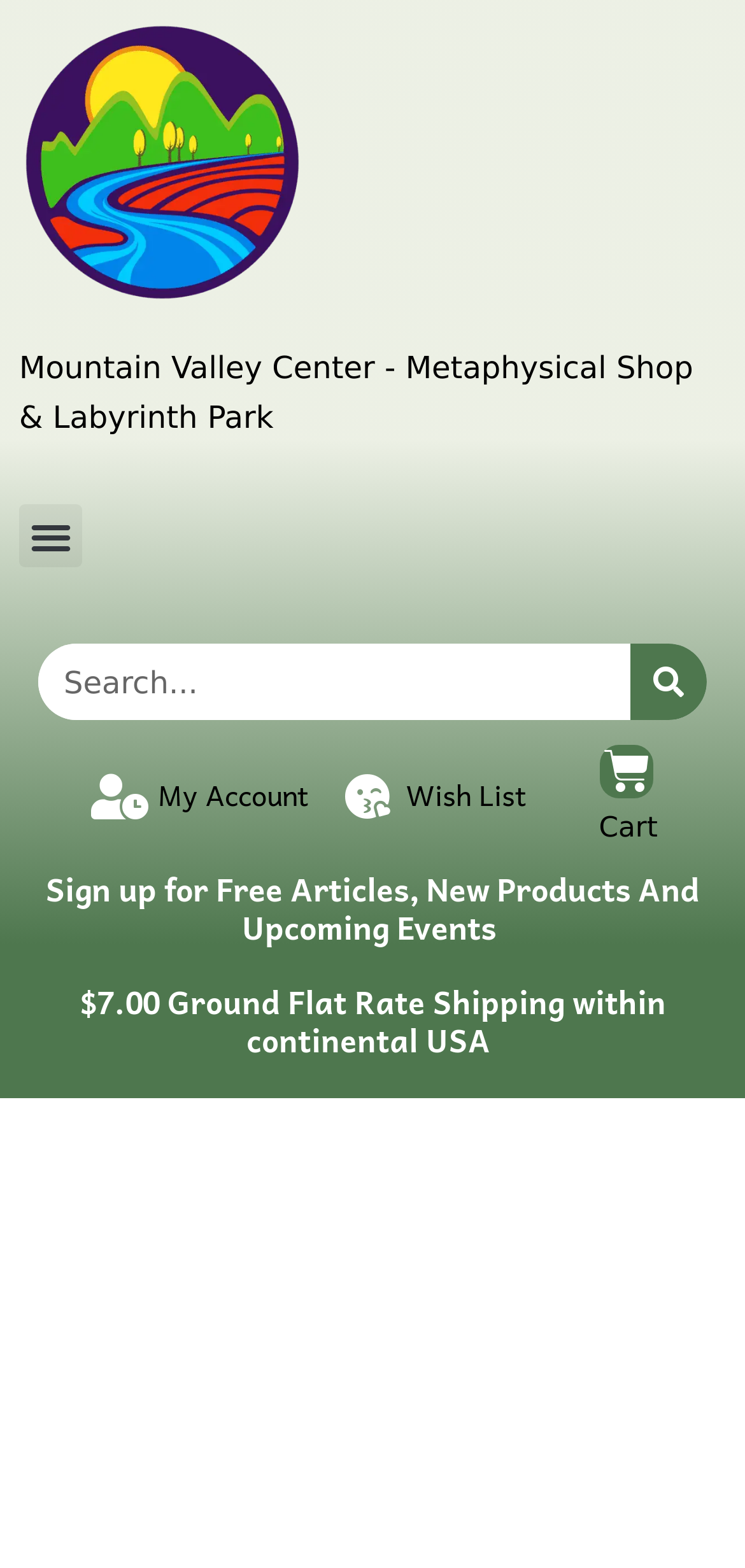What is the name of the metaphysical shop?
Based on the image, give a concise answer in the form of a single word or short phrase.

Mountain Valley Center